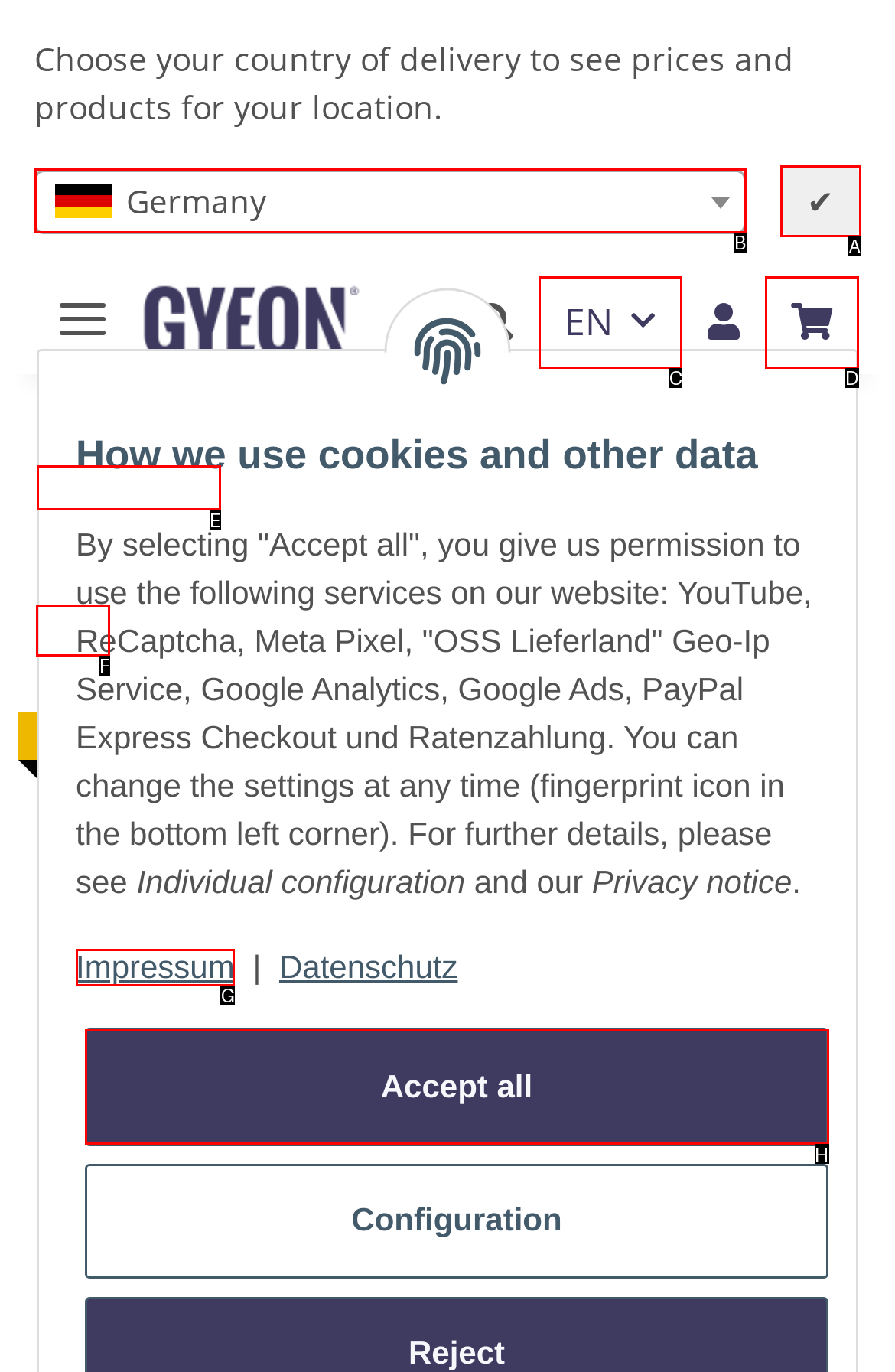Among the marked elements in the screenshot, which letter corresponds to the UI element needed for the task: Add to basket?

F